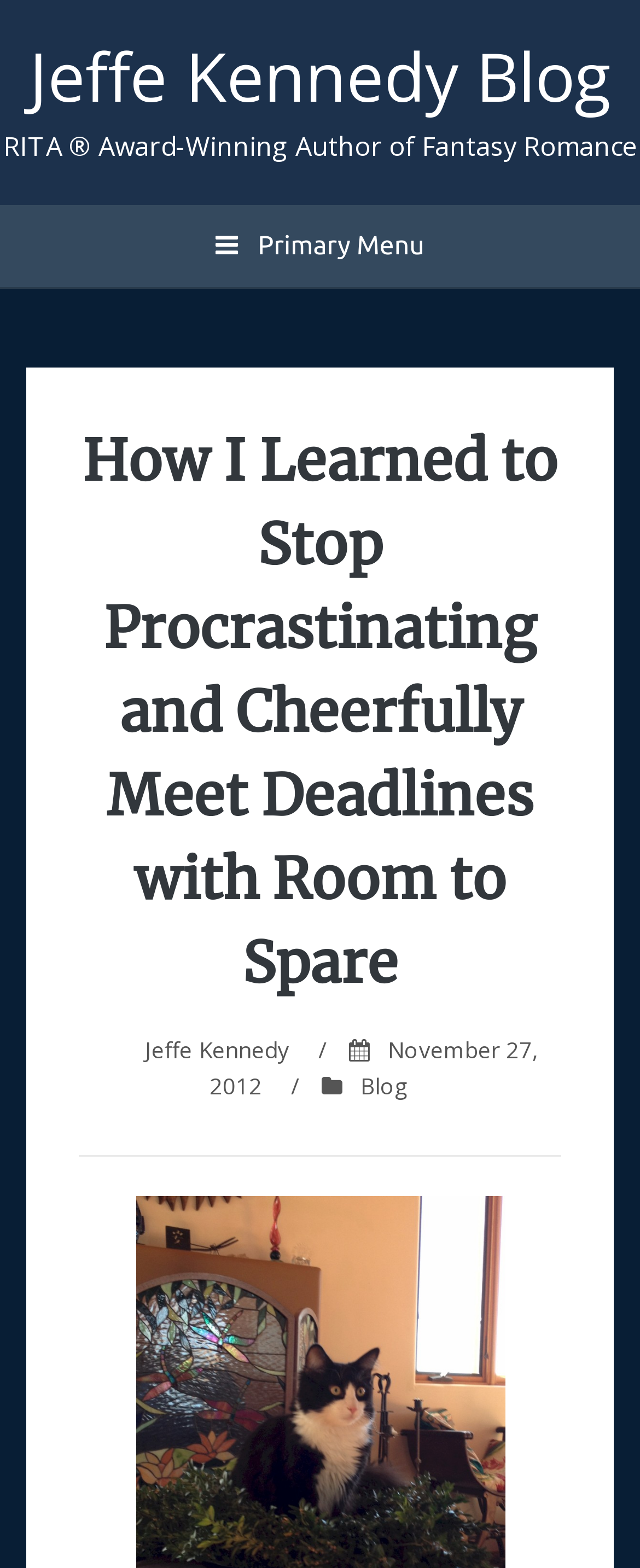Using the information from the screenshot, answer the following question thoroughly:
What is the award mentioned in the webpage?

I found the award mentioned in the webpage by looking at the StaticText element with the text 'RITA ® Award-Winning Author of Fantasy Romance' which is located at [0.005, 0.082, 0.995, 0.105].